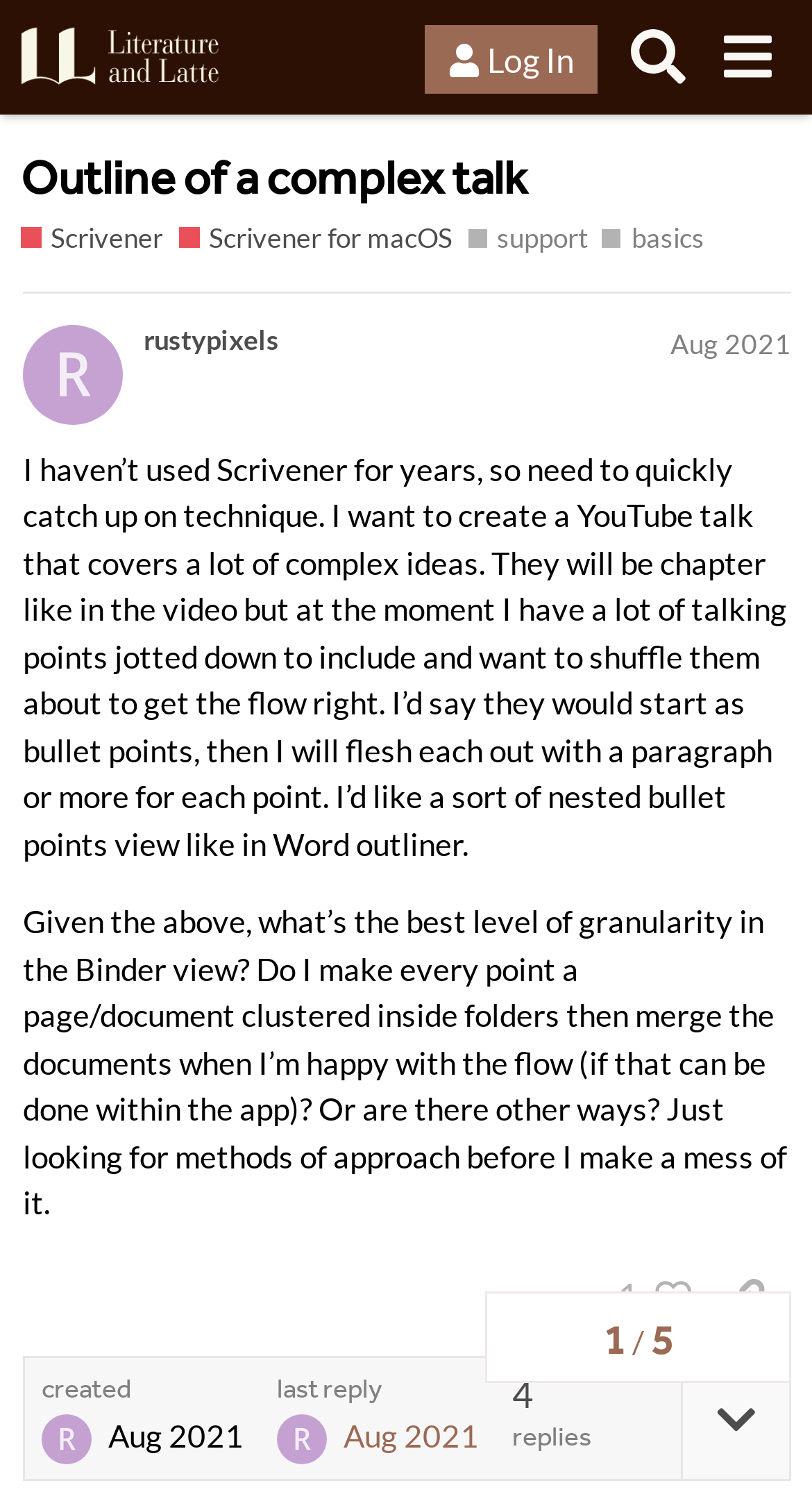Please find the bounding box coordinates of the element that needs to be clicked to perform the following instruction: "Like the post". The bounding box coordinates should be four float numbers between 0 and 1, represented as [left, top, right, bottom].

[0.728, 0.834, 0.864, 0.886]